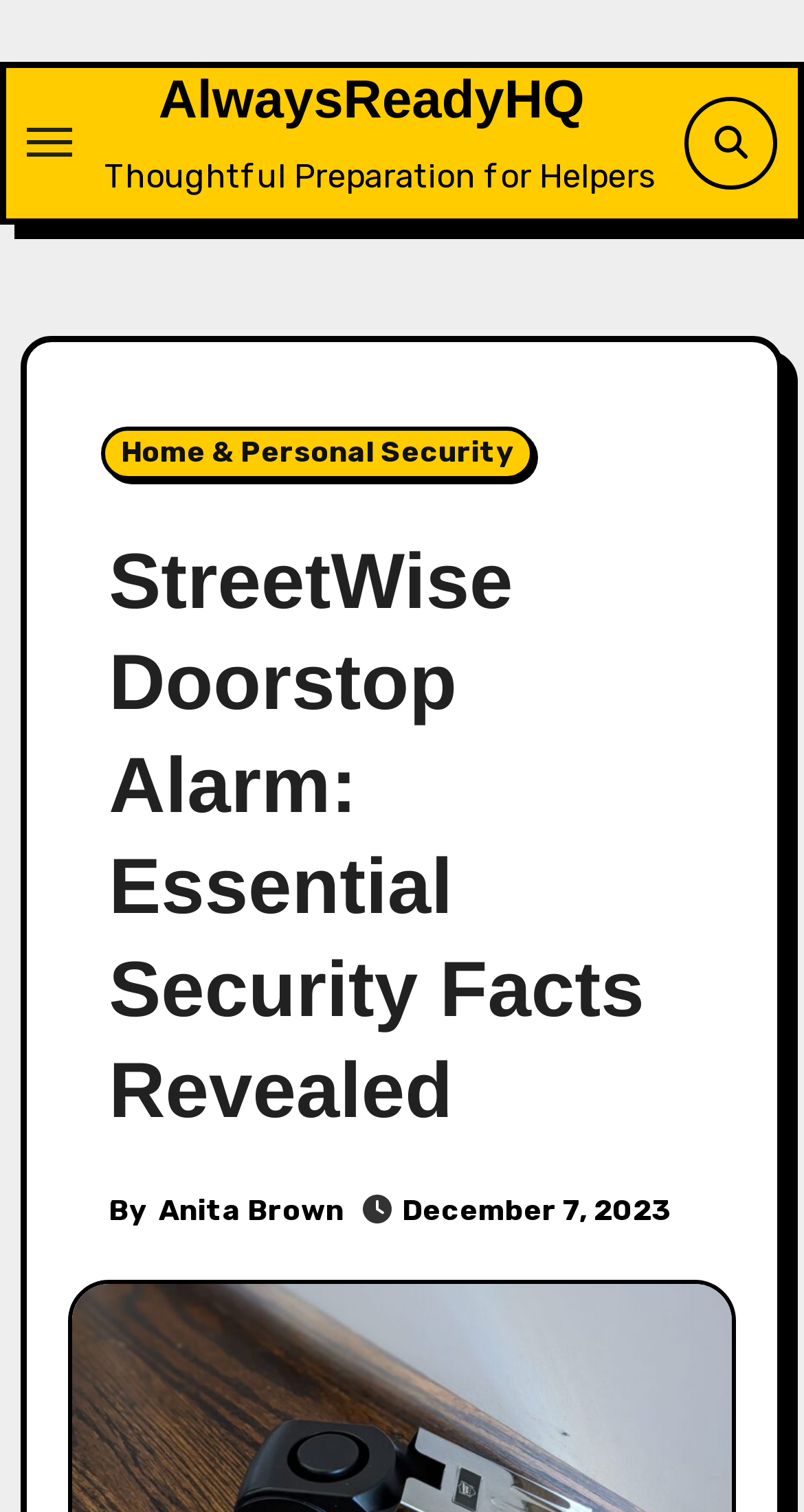Based on what you see in the screenshot, provide a thorough answer to this question: Who is the author of the article?

The author's name is mentioned at the bottom of the webpage, next to the publication date. The text 'By Anita Brown' indicates that Anita Brown is the author of the article.